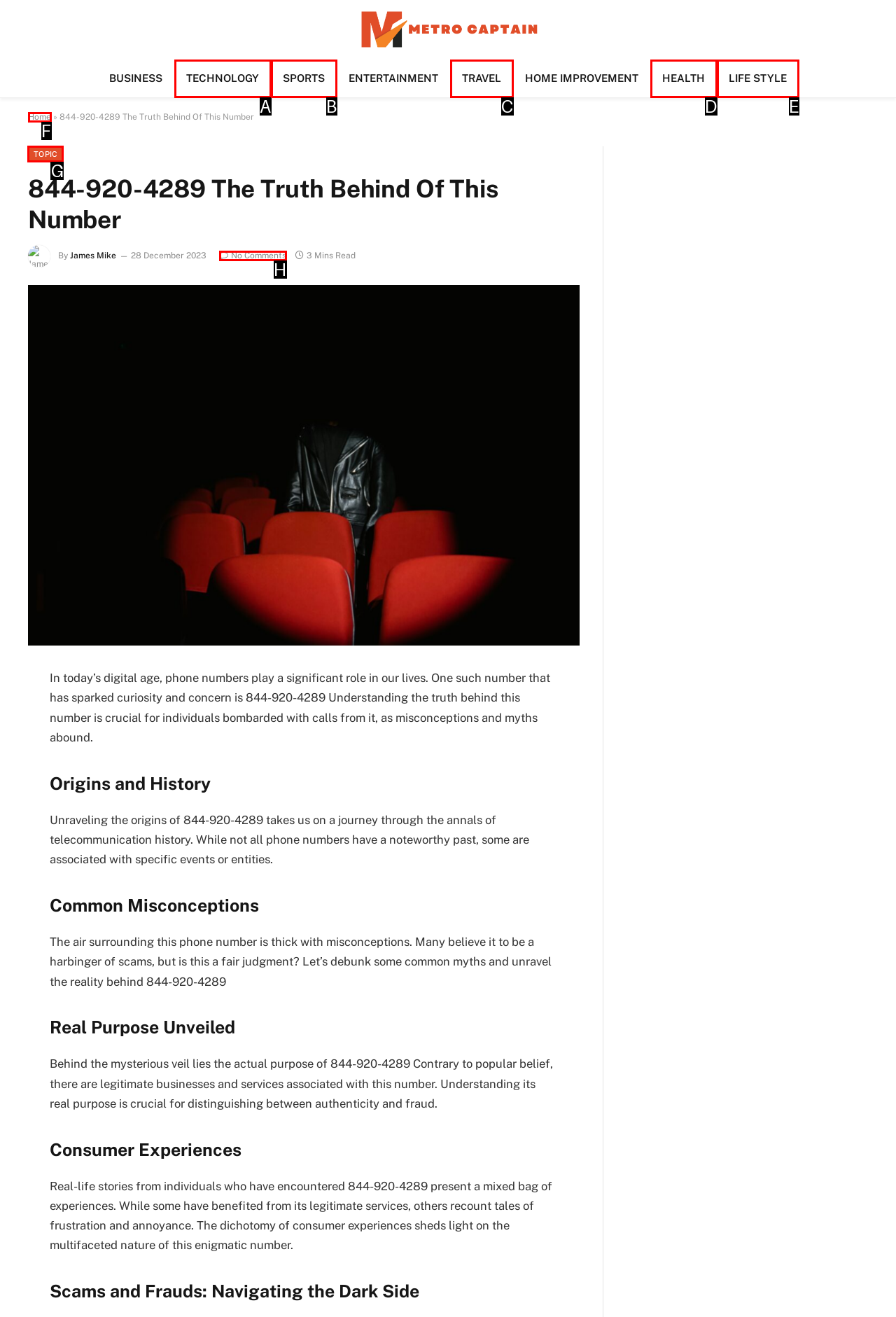To complete the task: Check the 'TOPIC' link, select the appropriate UI element to click. Respond with the letter of the correct option from the given choices.

G